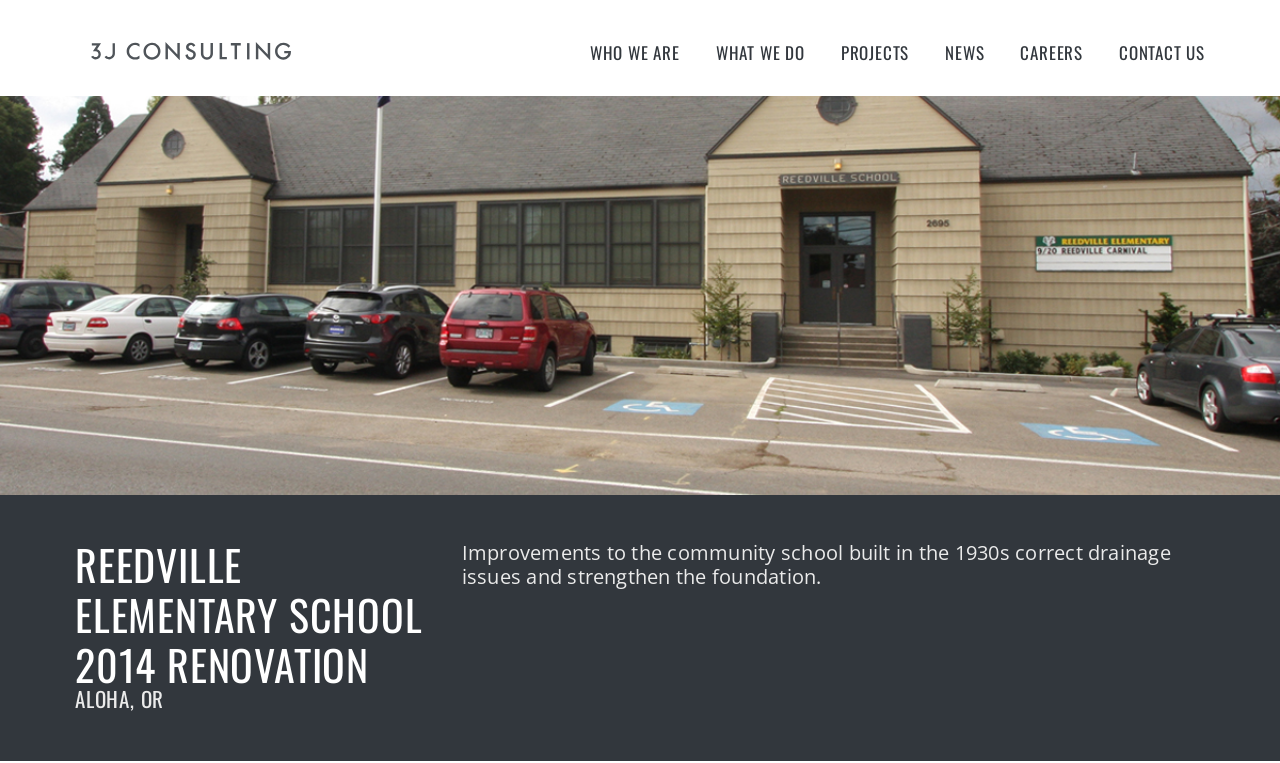What is the year of the renovation?
Provide a one-word or short-phrase answer based on the image.

2014